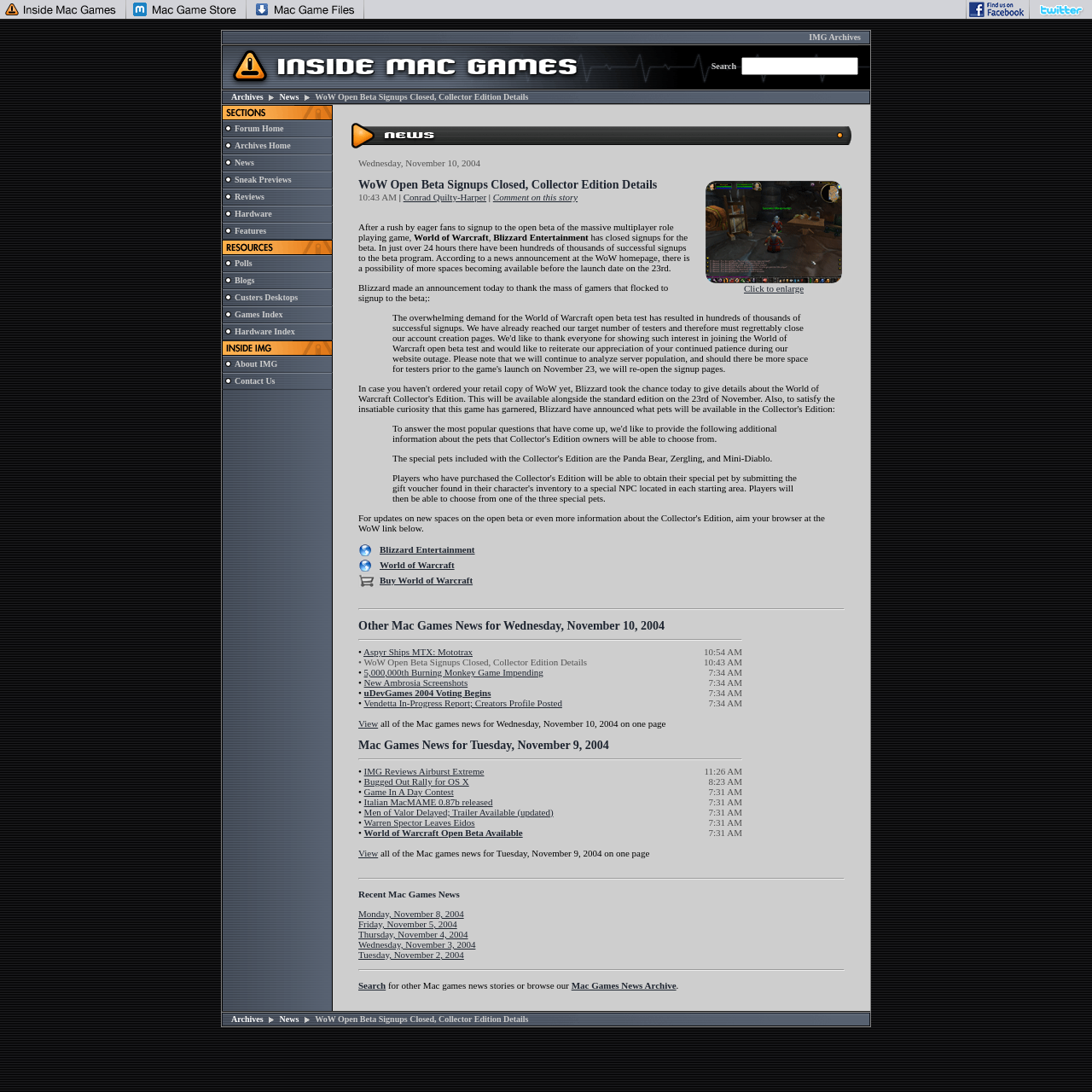Pinpoint the bounding box coordinates of the element to be clicked to execute the instruction: "Search for something".

[0.203, 0.042, 0.555, 0.081]